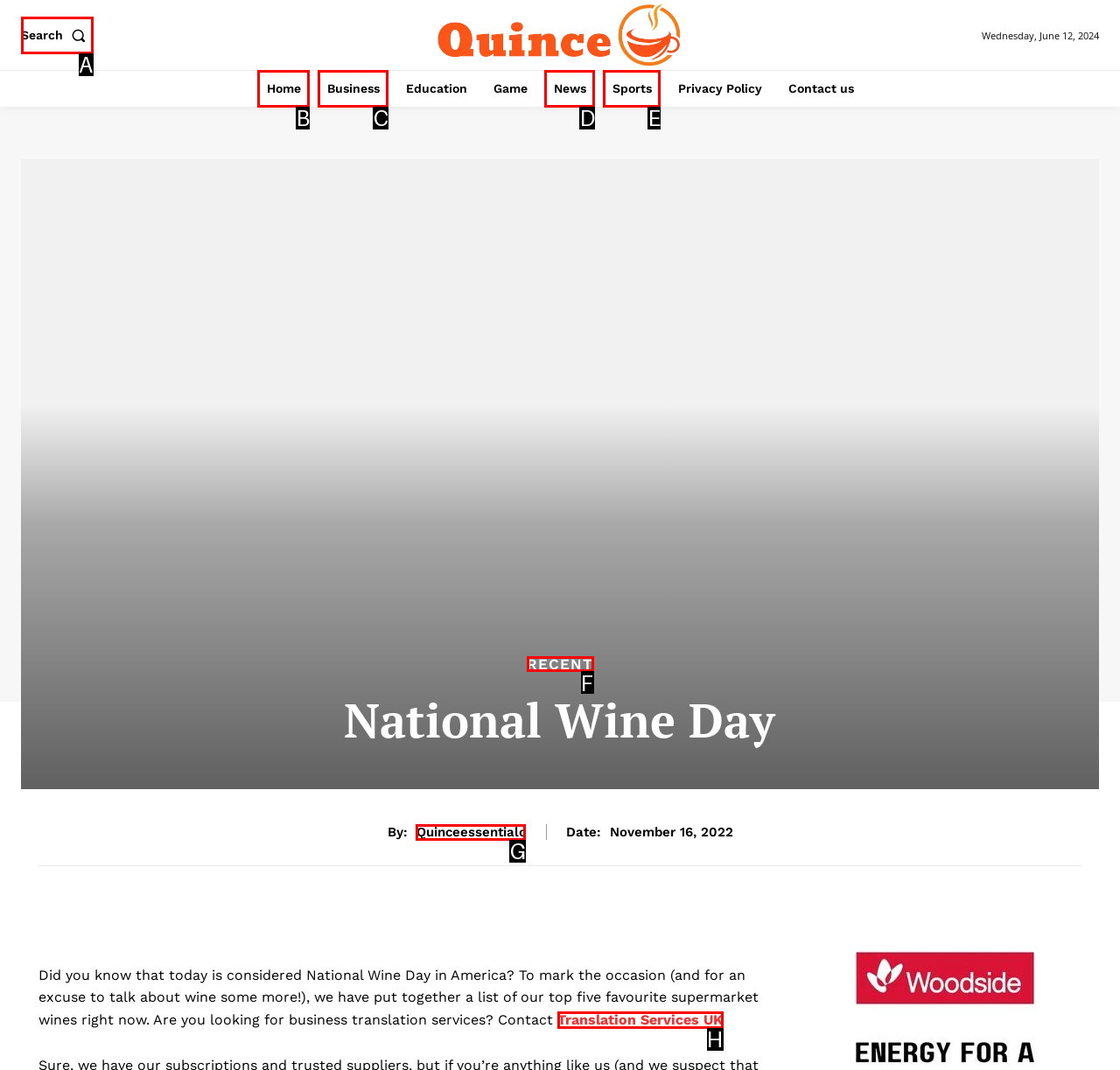From the given choices, determine which HTML element aligns with the description: Translation Services UK Respond with the letter of the appropriate option.

H